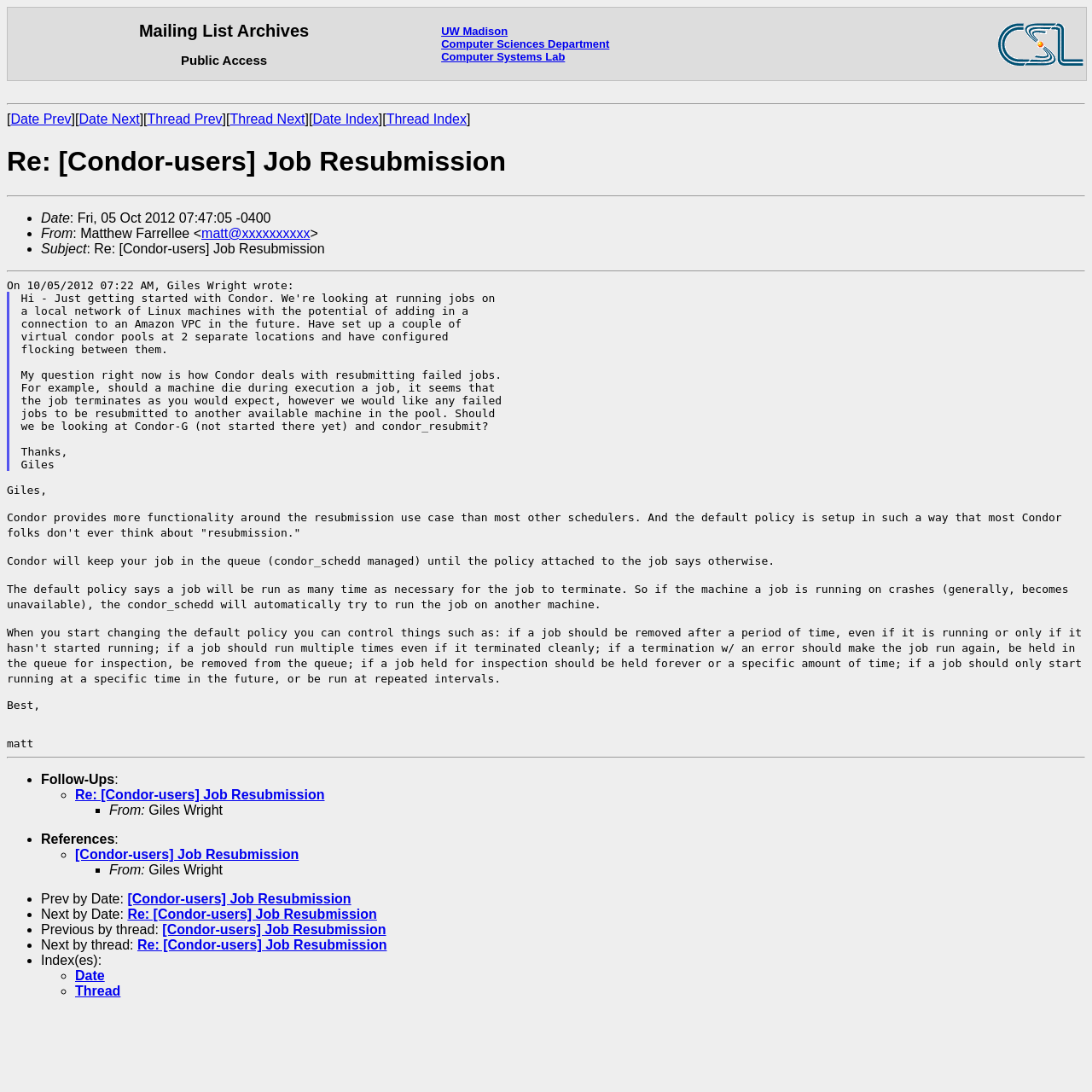Please find the bounding box coordinates (top-left x, top-left y, bottom-right x, bottom-right y) in the screenshot for the UI element described as follows: Computer Systems Lab

[0.404, 0.046, 0.517, 0.058]